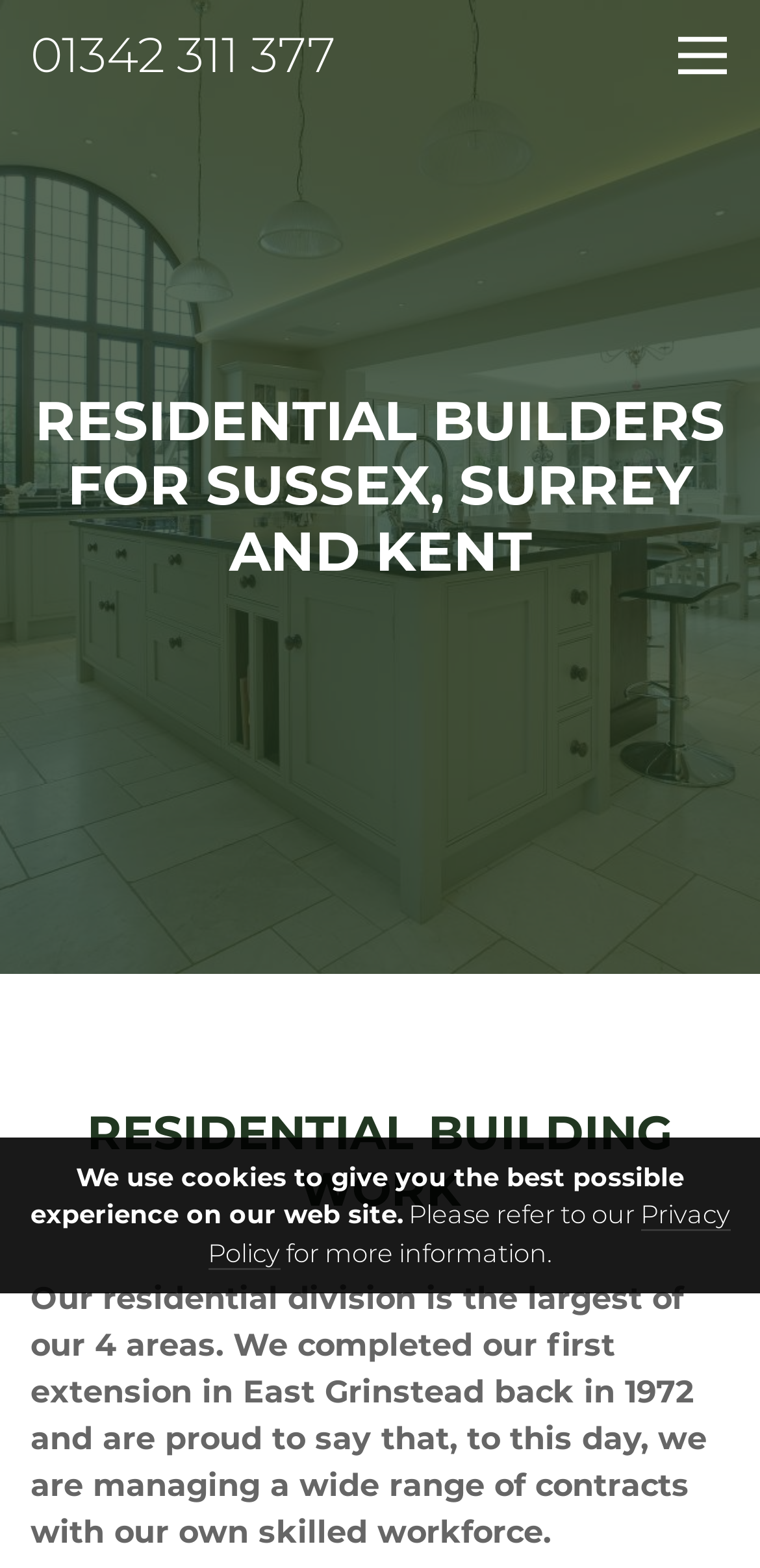Using the information shown in the image, answer the question with as much detail as possible: What is the purpose of the 'Back to top' link?

I inferred the purpose of the 'Back to top' link by its position at the bottom of the page and its text content. It is likely that clicking this link will take the user back to the top of the webpage.